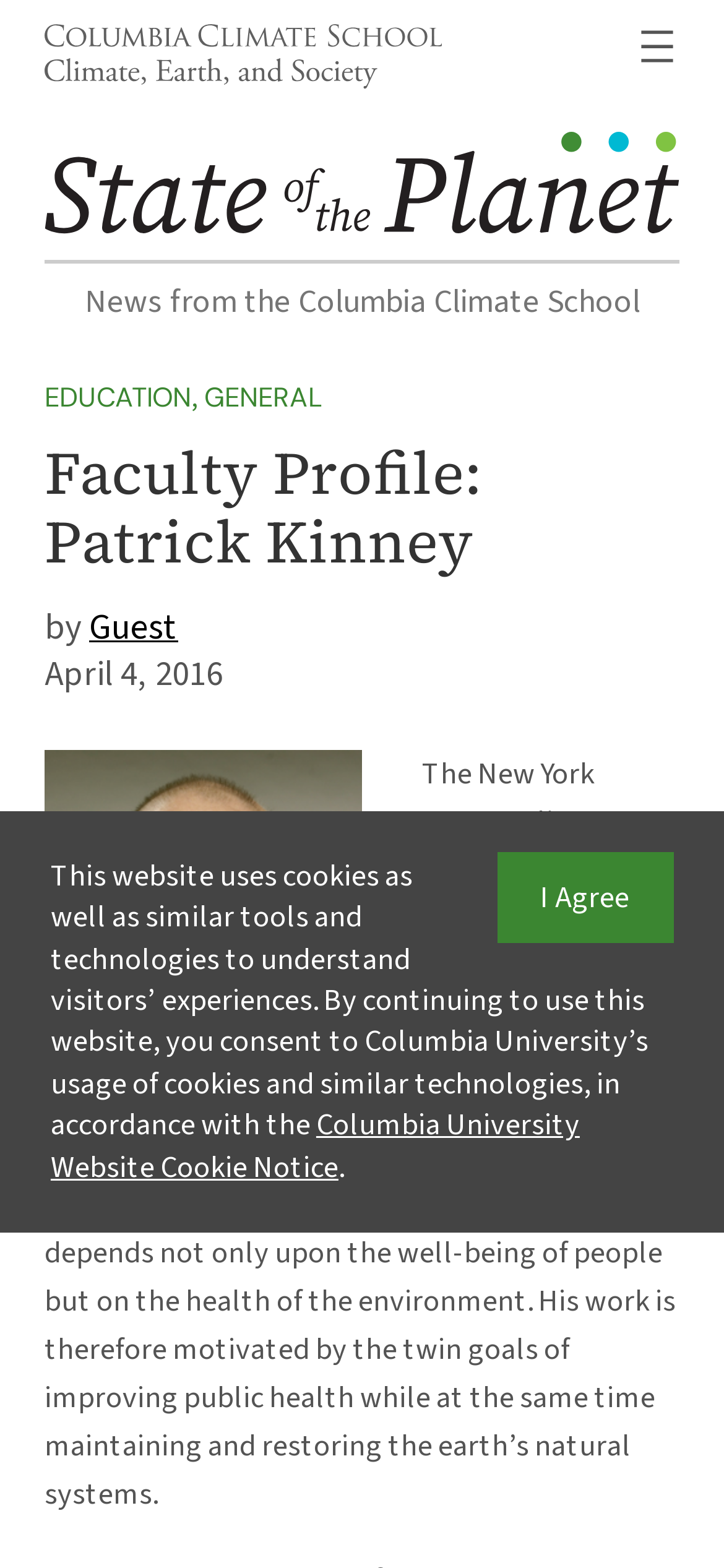Please locate the bounding box coordinates for the element that should be clicked to achieve the following instruction: "Click the link to Columbia Climate School". Ensure the coordinates are given as four float numbers between 0 and 1, i.e., [left, top, right, bottom].

[0.062, 0.036, 0.611, 0.063]